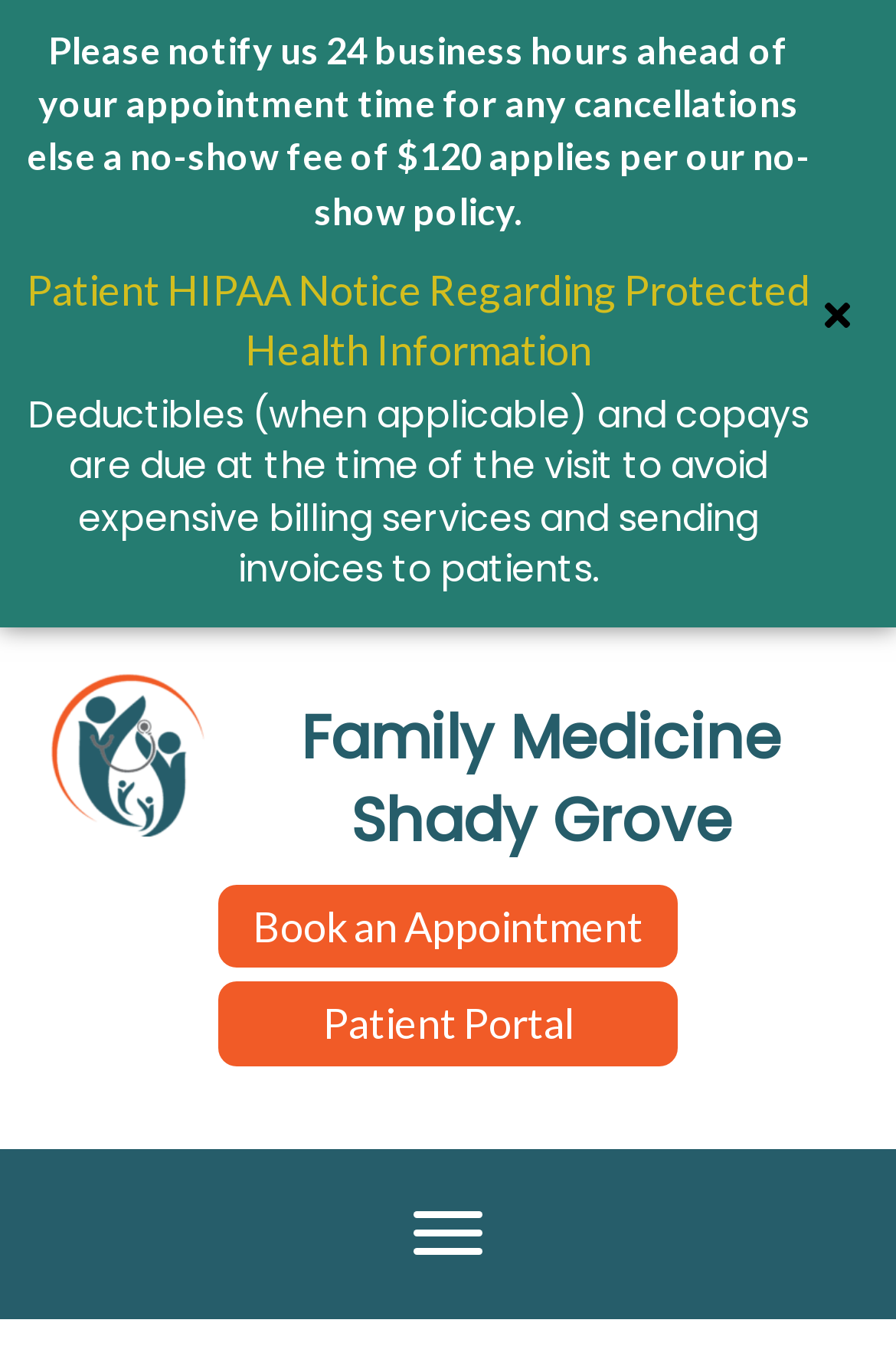What is the purpose of the 'Close' button?
Carefully analyze the image and provide a thorough answer to the question.

The 'Close' button is likely used to close a notification or popup on the webpage. This can be inferred from the button's text and its presence on a webpage.